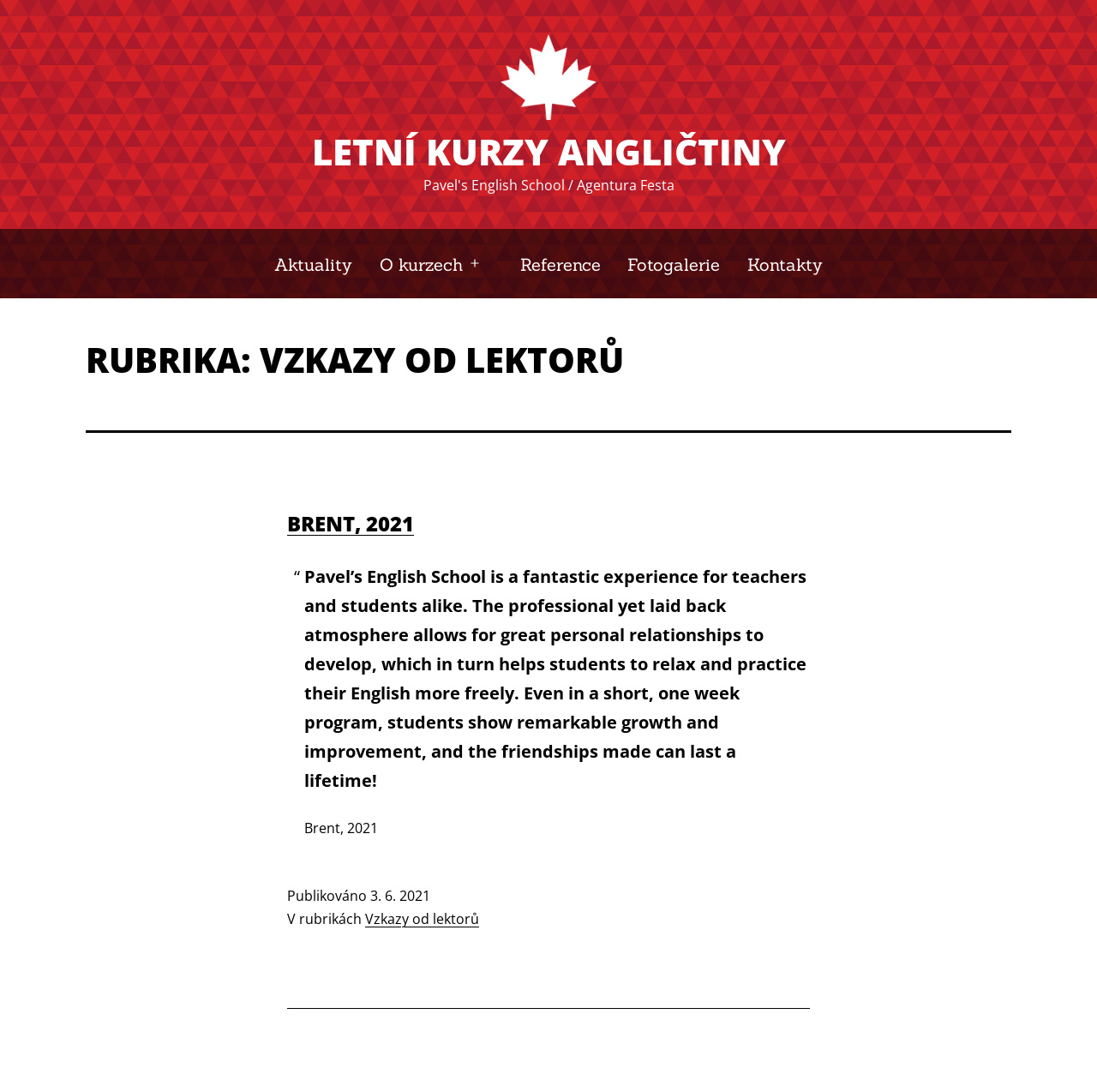Identify the bounding box coordinates for the element you need to click to achieve the following task: "Read the article 'BRENT, 2021'". The coordinates must be four float values ranging from 0 to 1, formatted as [left, top, right, bottom].

[0.262, 0.467, 0.738, 0.491]